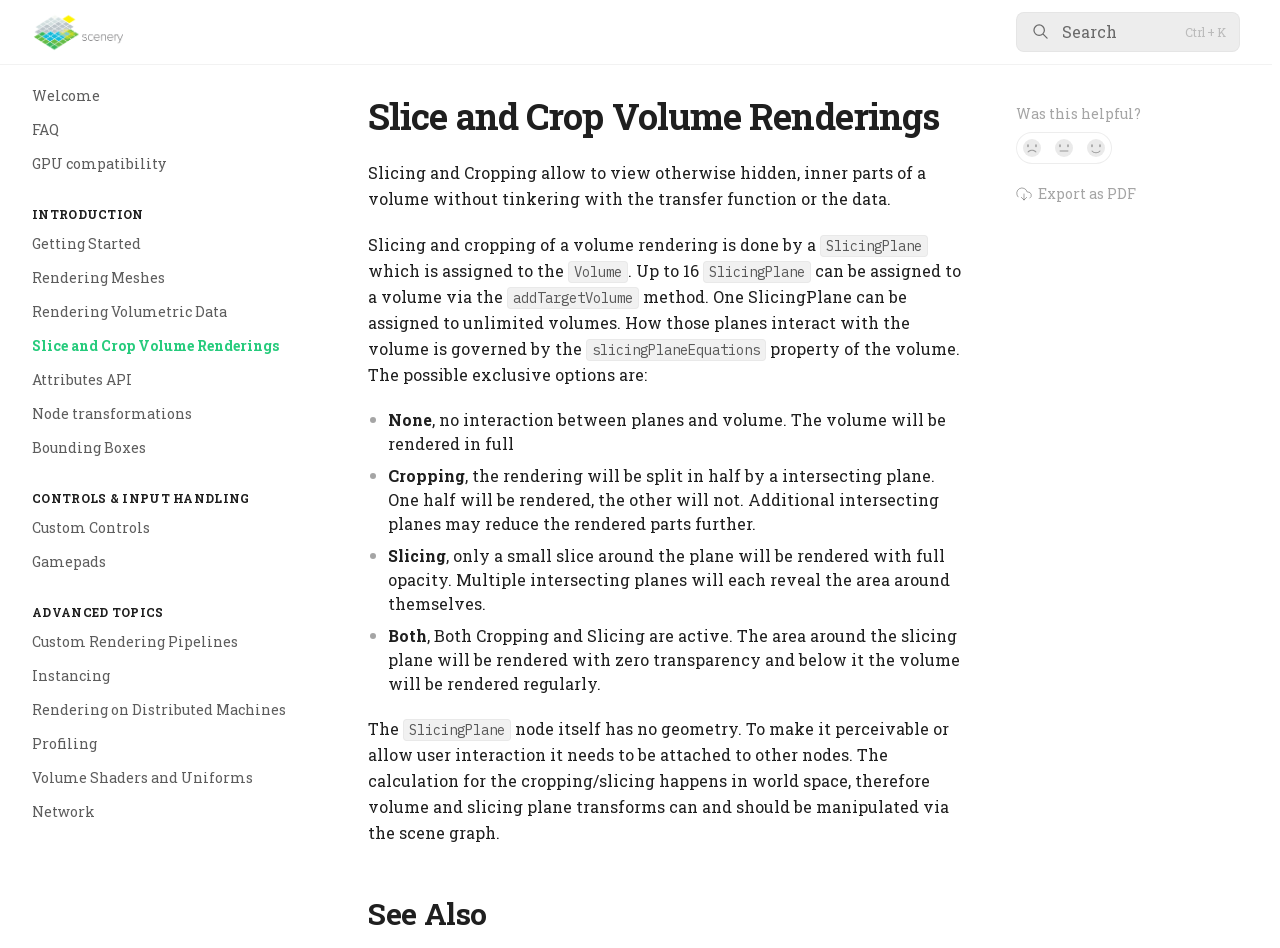Please find and provide the title of the webpage.

Slice and Crop Volume Renderings